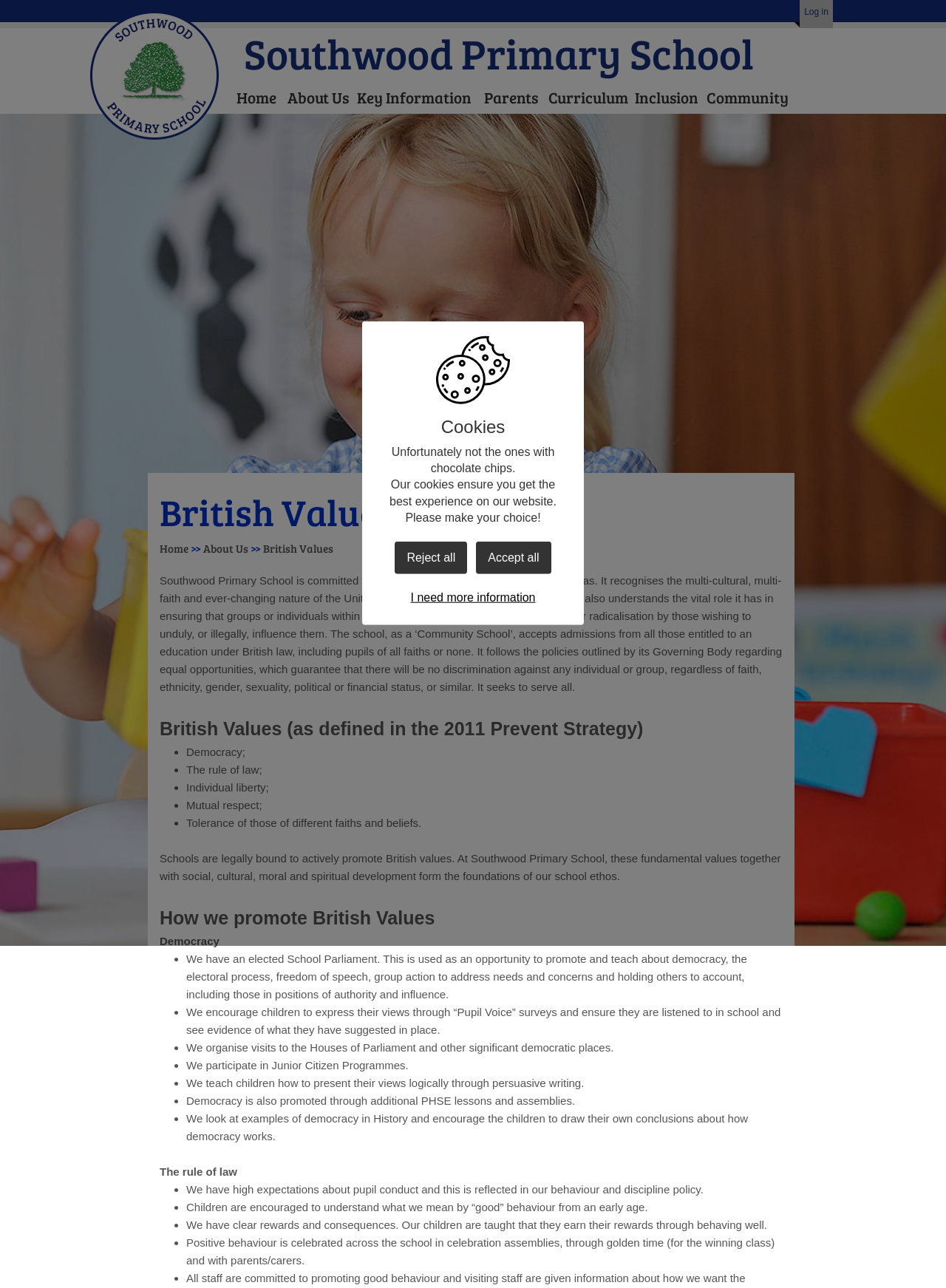What are the British Values promoted by the school?
Please provide a comprehensive answer based on the contents of the image.

The British Values promoted by the school are listed in the section 'British Values (as defined in the 2011 Prevent Strategy)' as bullet points, which include democracy, the rule of law, individual liberty, mutual respect, and tolerance of those of different faiths and beliefs.